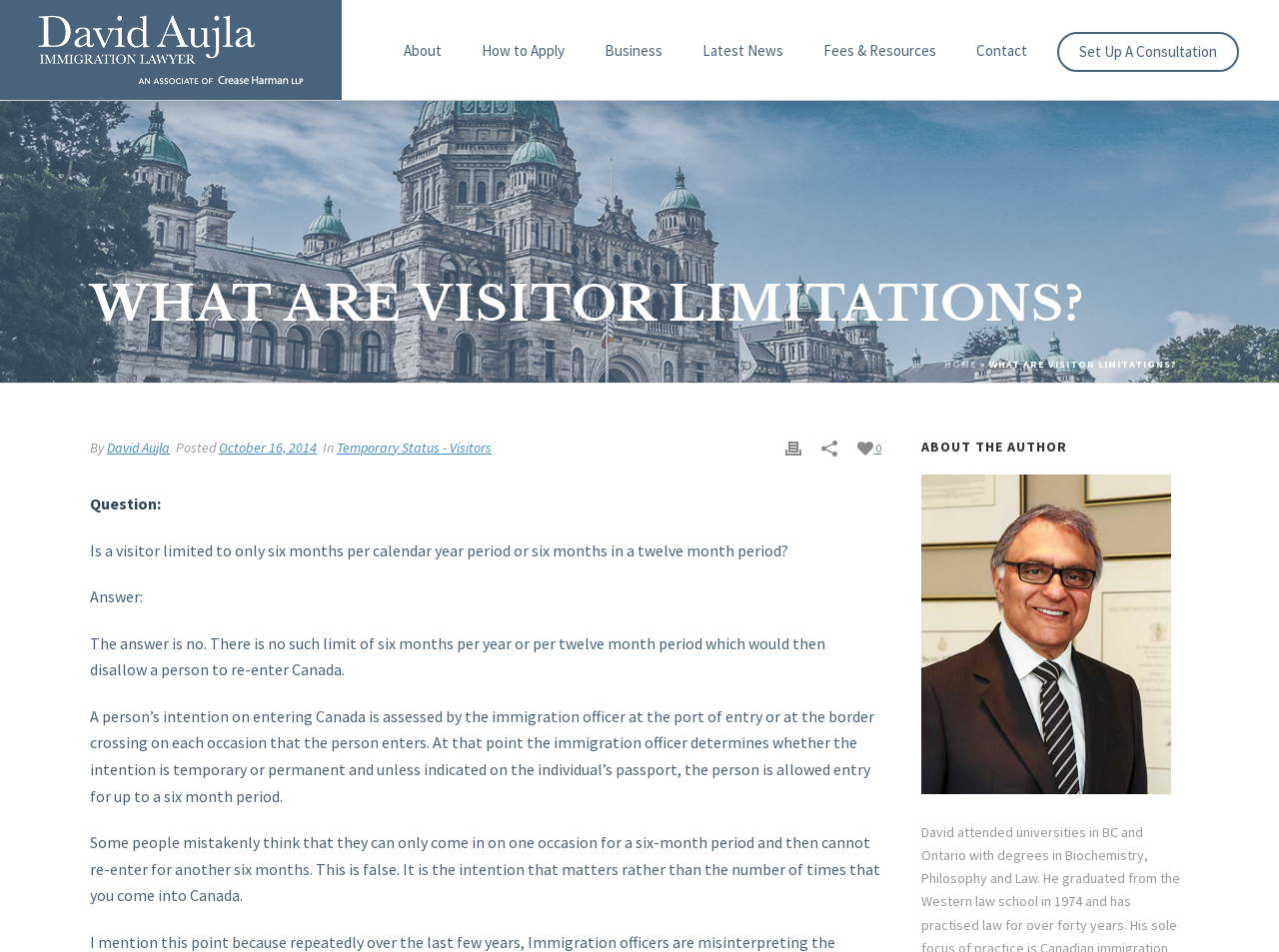Provide a one-word or one-phrase answer to the question:
How long can a person stay in Canada?

Up to six months